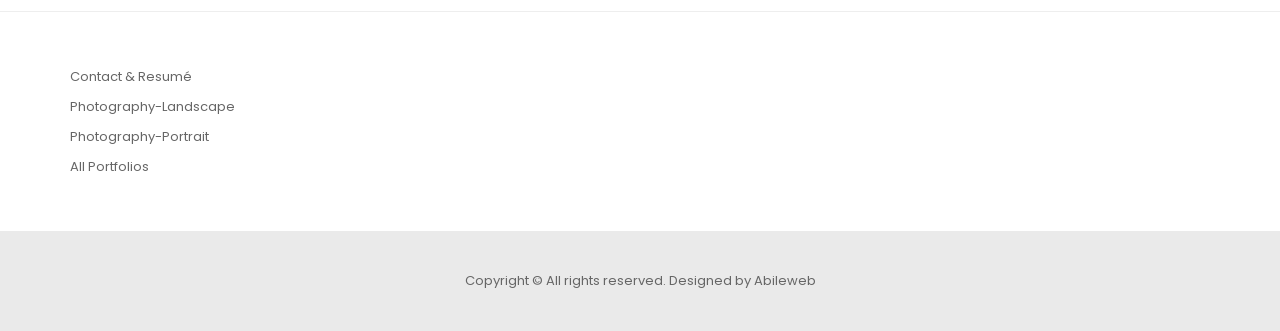From the webpage screenshot, predict the bounding box of the UI element that matches this description: "Contact & Resumé".

[0.055, 0.202, 0.15, 0.259]